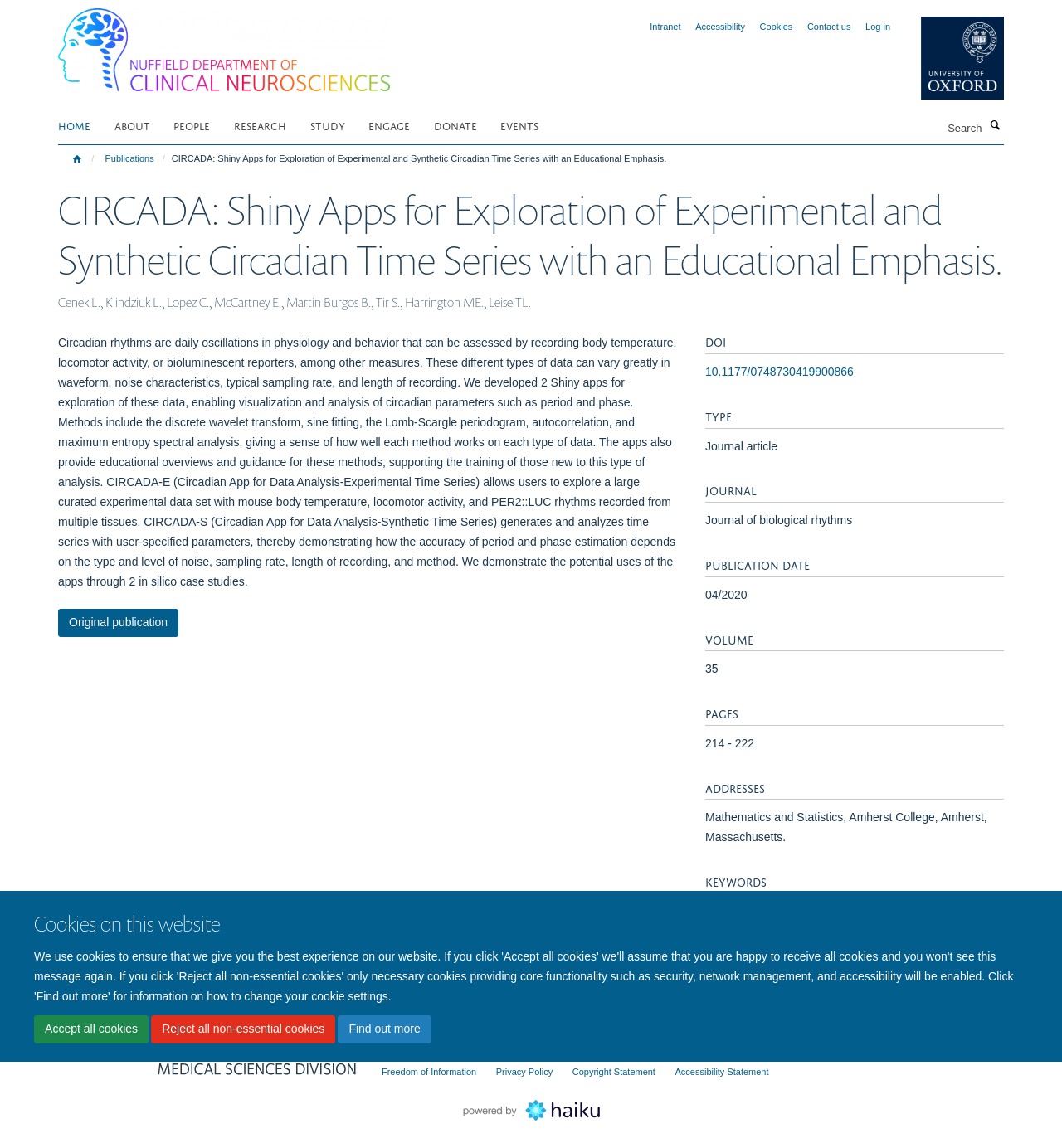Answer the question with a single word or phrase: 
What is the DOI of the publication?

10.1177/0748730419900866